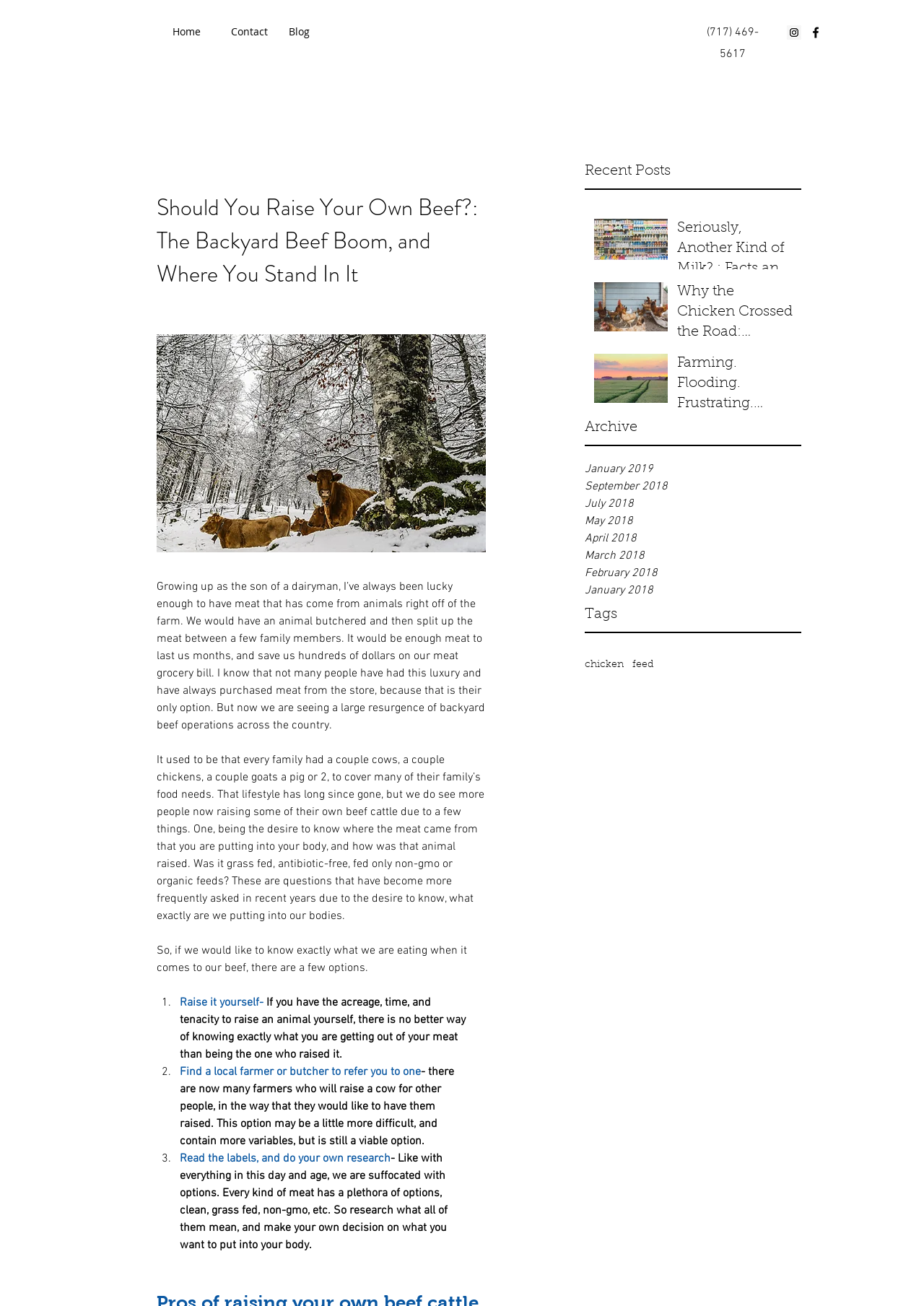Examine the screenshot and answer the question in as much detail as possible: How many archive links are there?

The archive navigation element has the bounding box coordinates [0.633, 0.353, 0.867, 0.459]. It contains 8 link elements, each representing a different month and year, such as January 2019, September 2018, and so on.